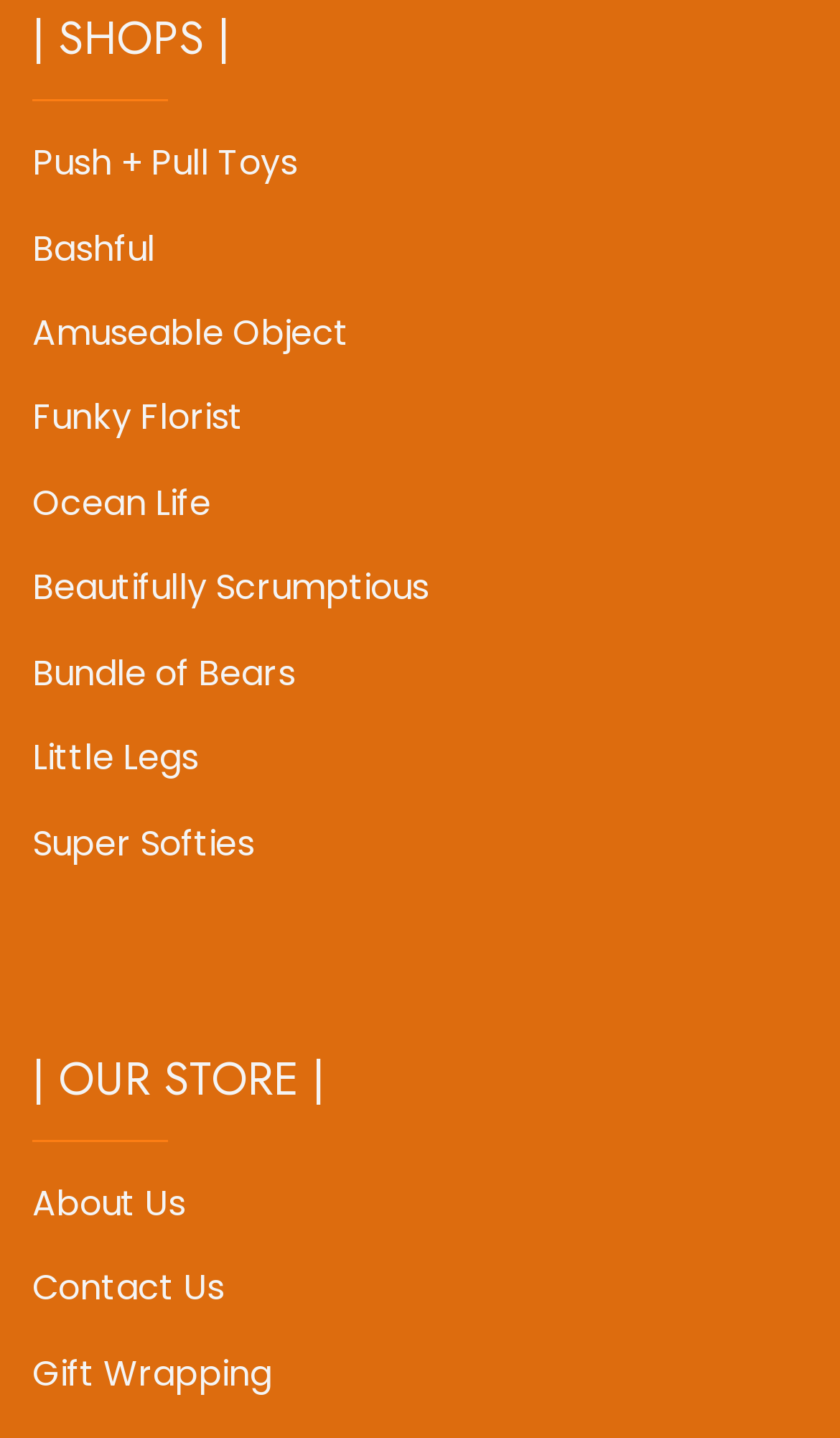How many links are under 'OUR STORE'?
Using the picture, provide a one-word or short phrase answer.

3